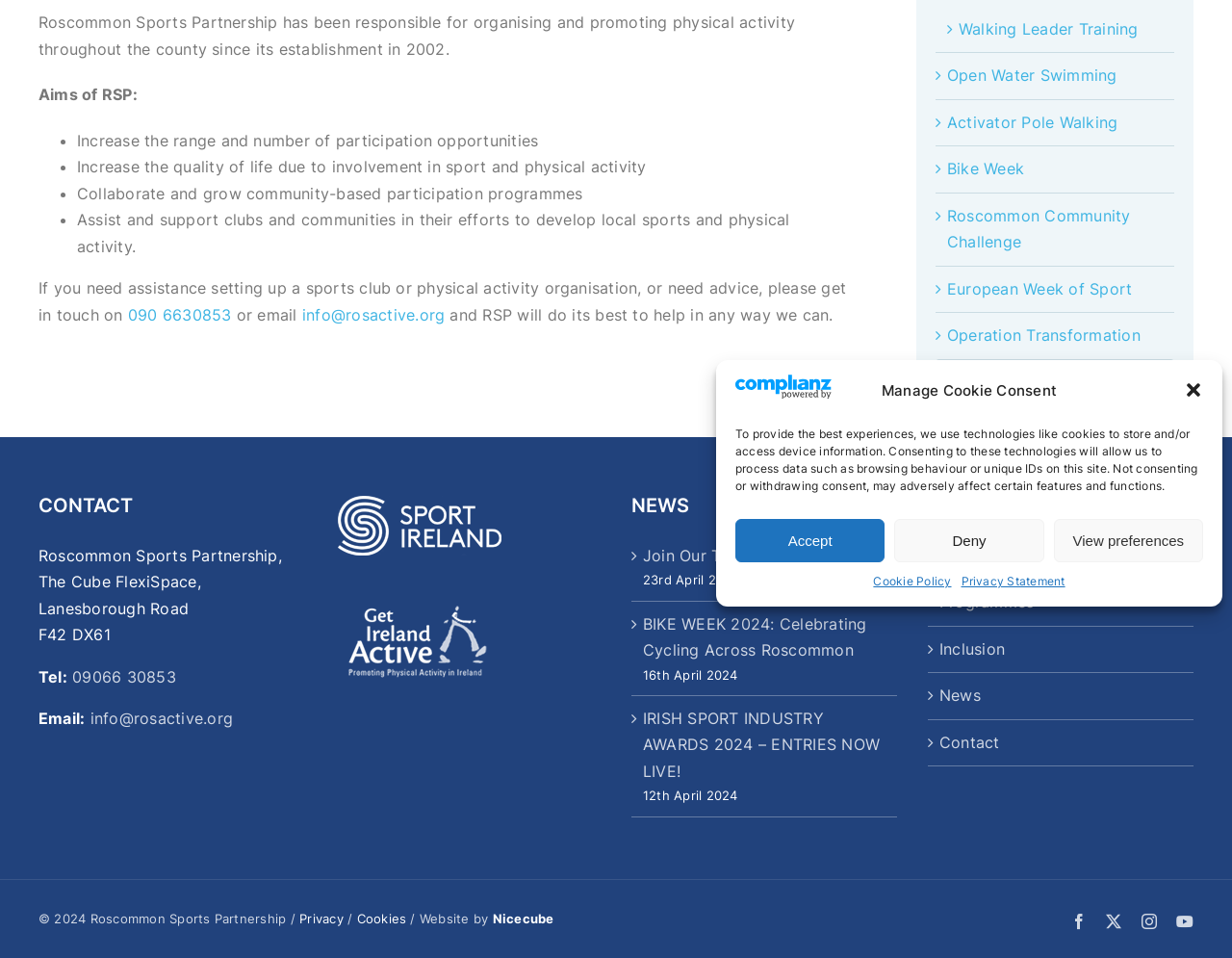Provide the bounding box coordinates of the HTML element this sentence describes: "Walking Leader Training". The bounding box coordinates consist of four float numbers between 0 and 1, i.e., [left, top, right, bottom].

[0.778, 0.02, 0.924, 0.04]